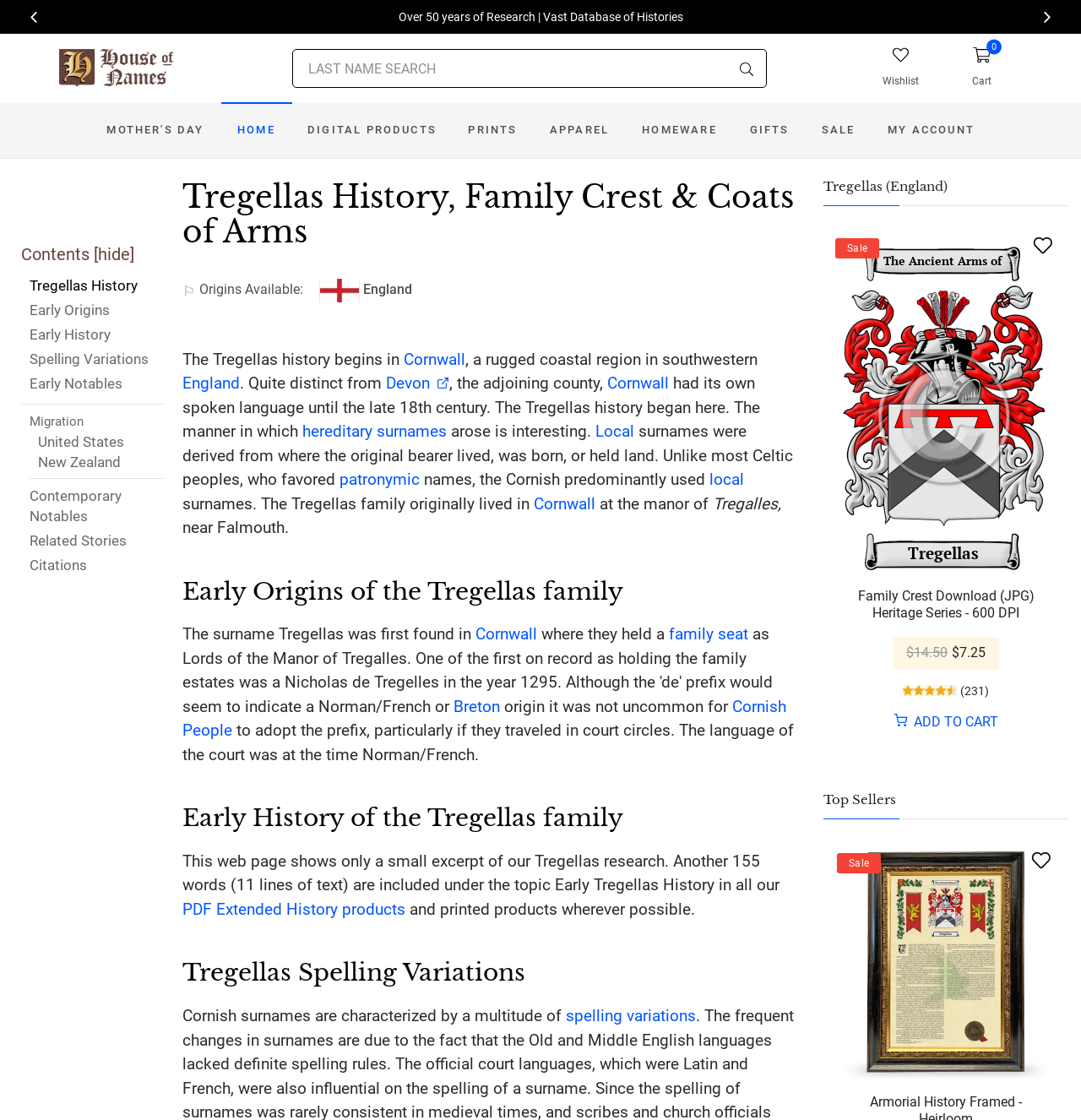Provide a brief response to the question below using one word or phrase:
What is the name of the region where the Tregellas family originally lived?

Cornwall